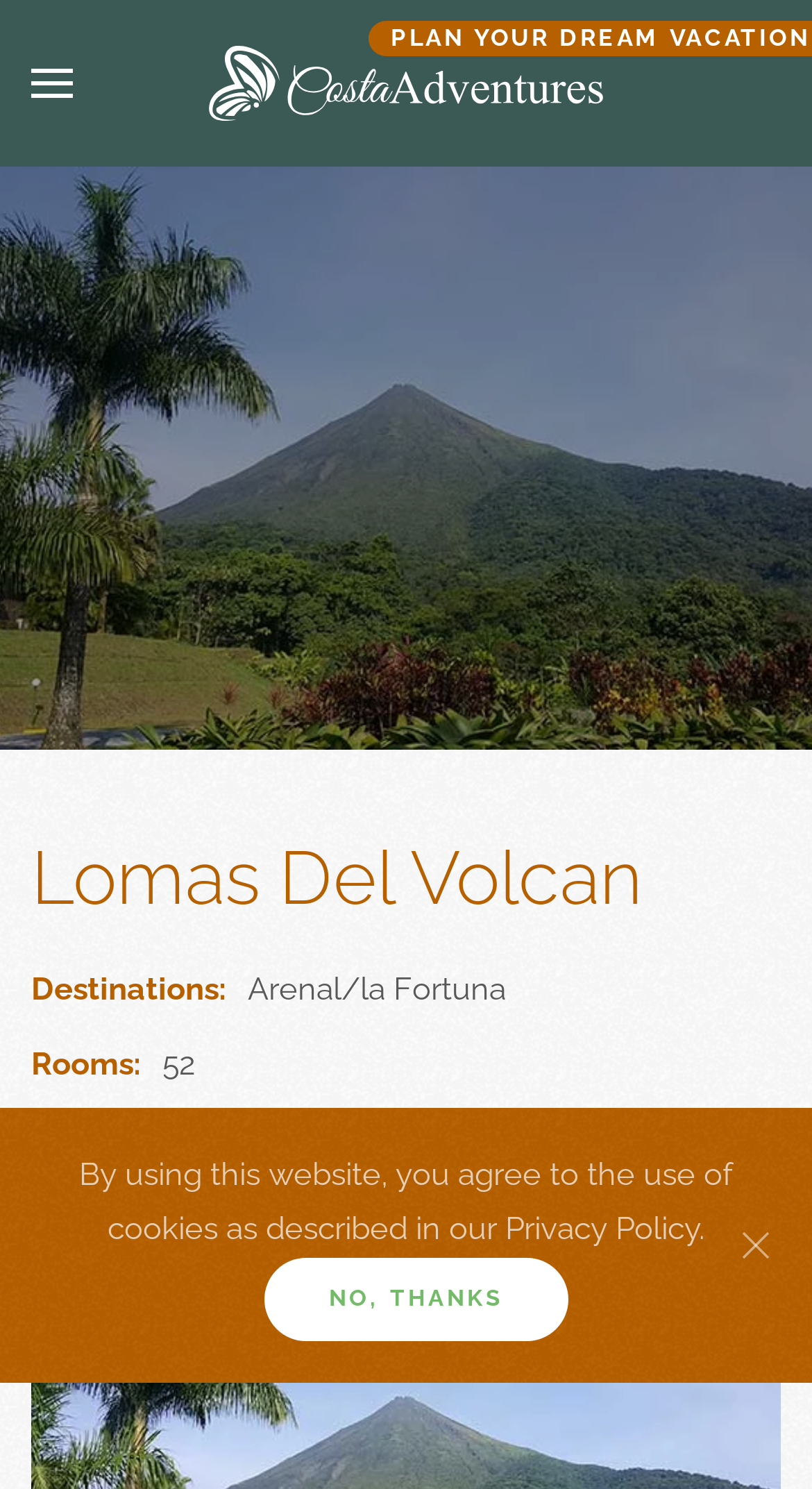Extract the main title from the webpage.

Lomas Del Volcan